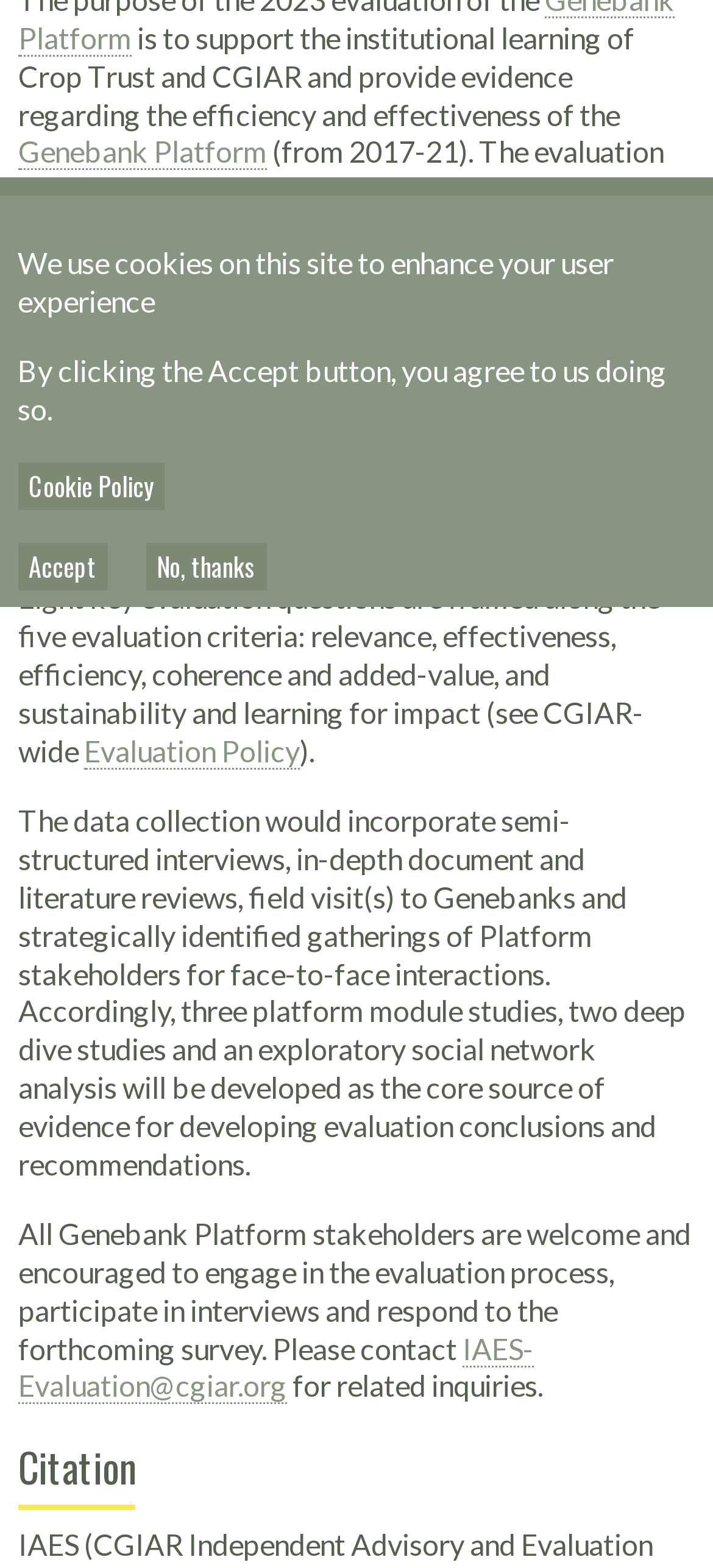Provide the bounding box coordinates in the format (top-left x, top-left y, bottom-right x, bottom-right y). All values are floating point numbers between 0 and 1. Determine the bounding box coordinate of the UI element described as: IAES-Evaluation@cgiar.org

[0.026, 0.848, 0.749, 0.896]